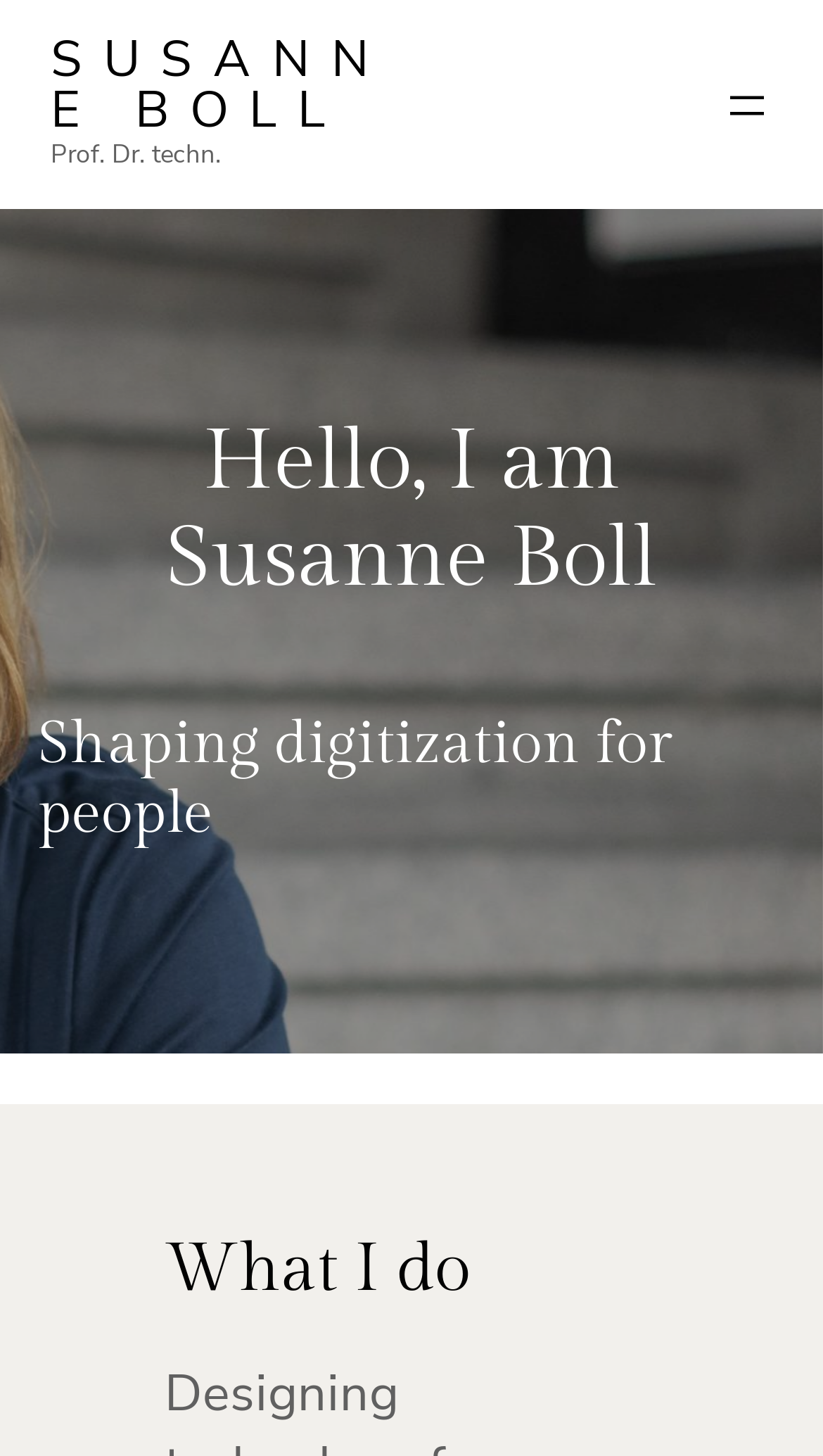Identify the bounding box for the UI element described as: "Susanne Boll". The coordinates should be four float numbers between 0 and 1, i.e., [left, top, right, bottom].

[0.062, 0.017, 0.474, 0.099]